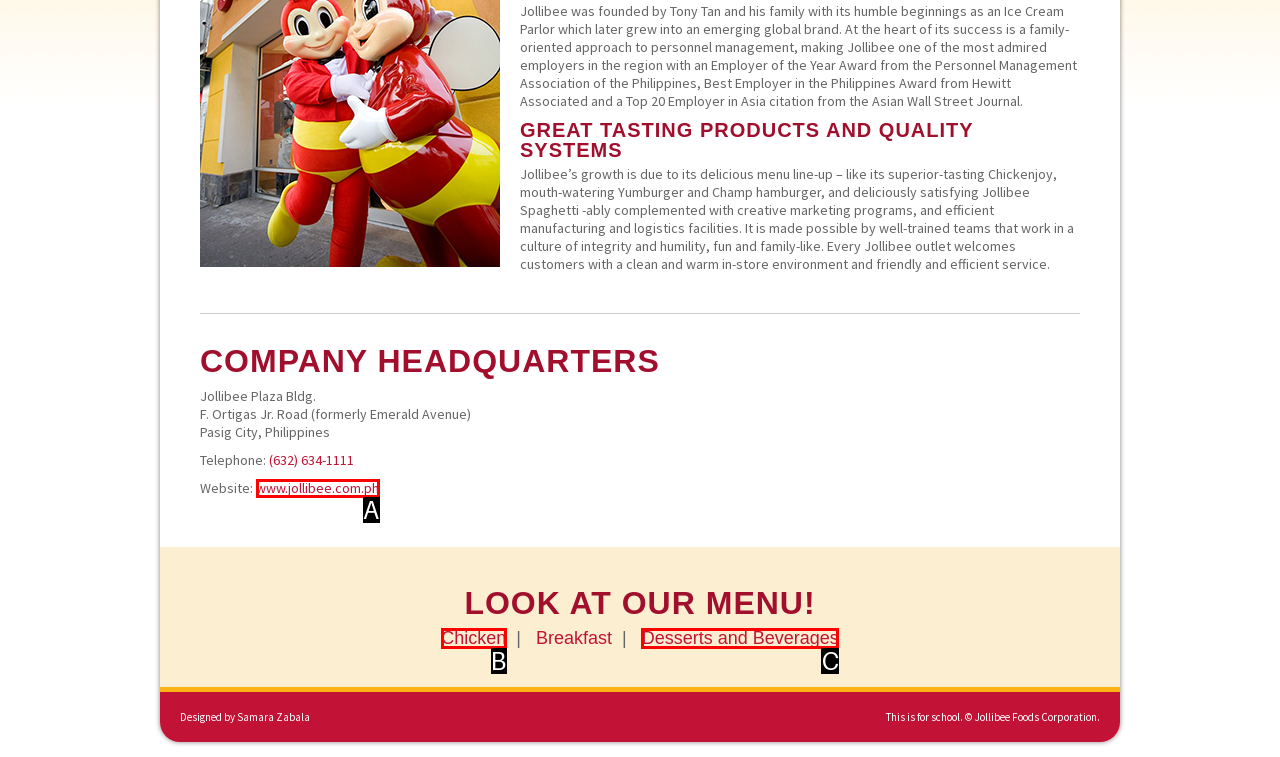Determine which HTML element best fits the description: Desserts and Beverages
Answer directly with the letter of the matching option from the available choices.

C